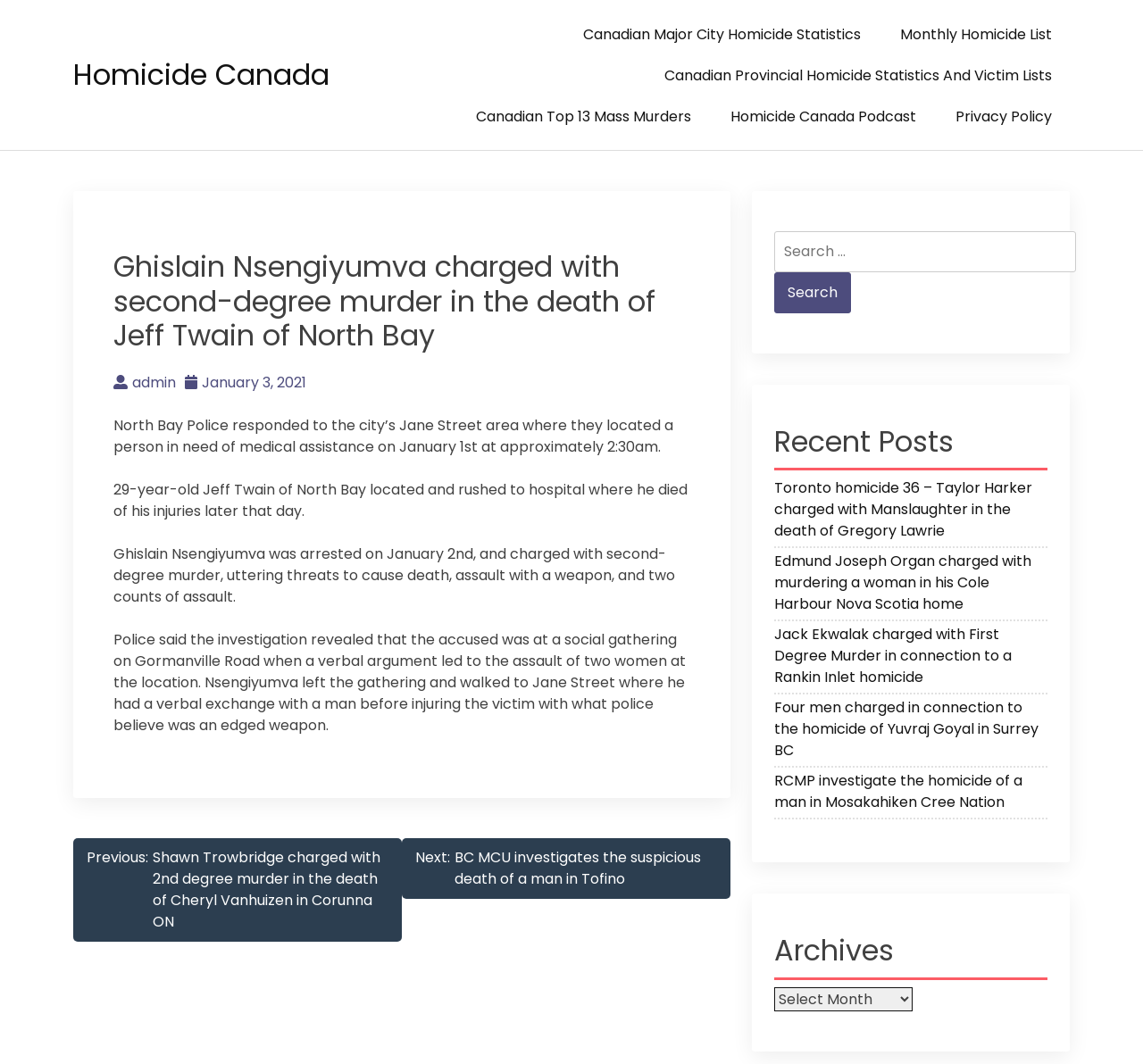Answer the question with a single word or phrase: 
How many women were assaulted at the social gathering?

two